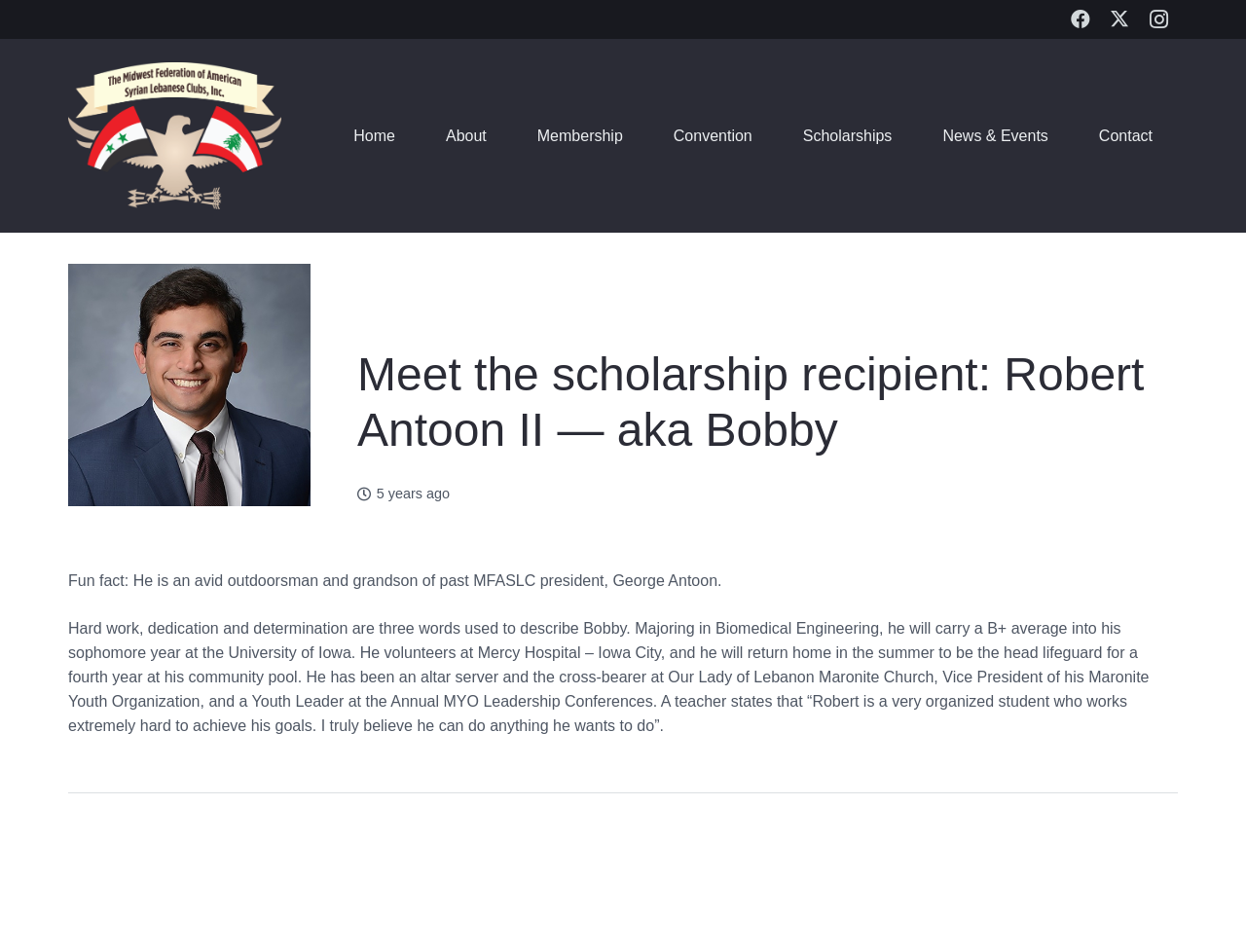Respond concisely with one word or phrase to the following query:
What is the name of the hospital where the recipient volunteers?

Mercy Hospital